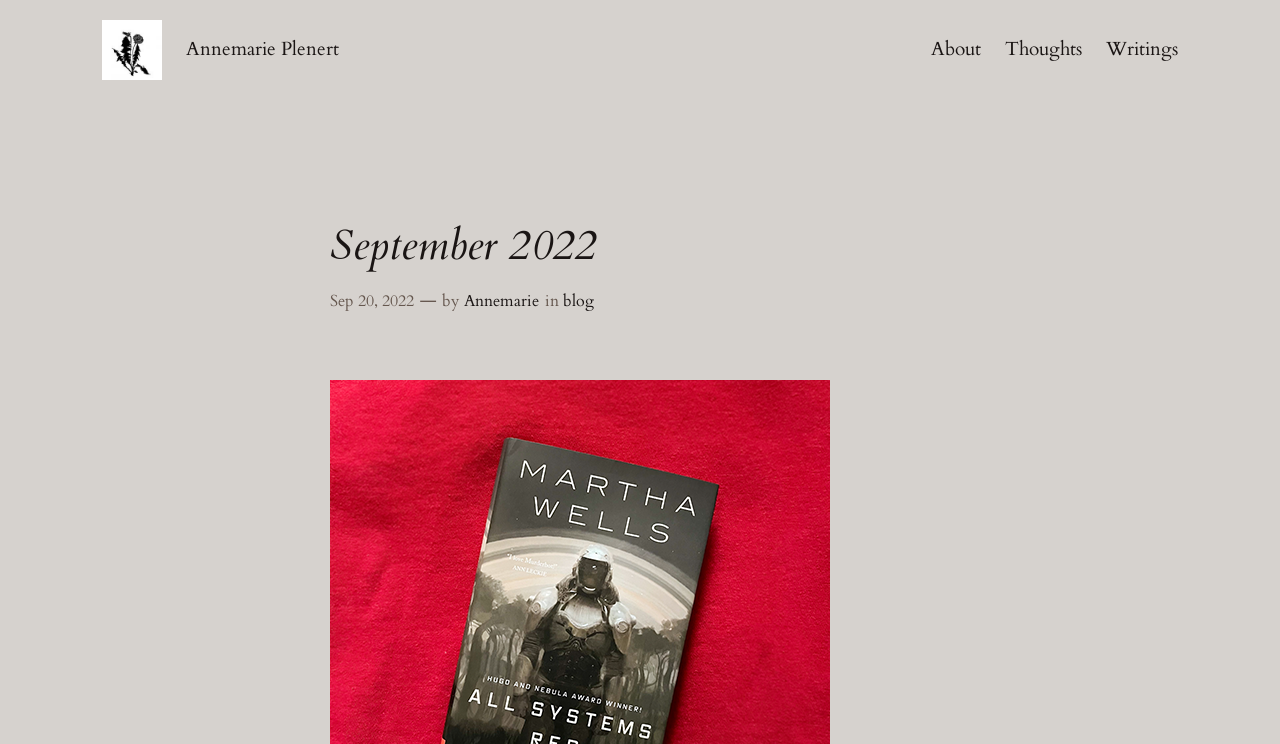Utilize the details in the image to give a detailed response to the question: When was the post published?

The publication date of the post can be found in the link 'Sep 20, 2022' which is part of the post metadata, indicating that the post was published on September 20, 2022.